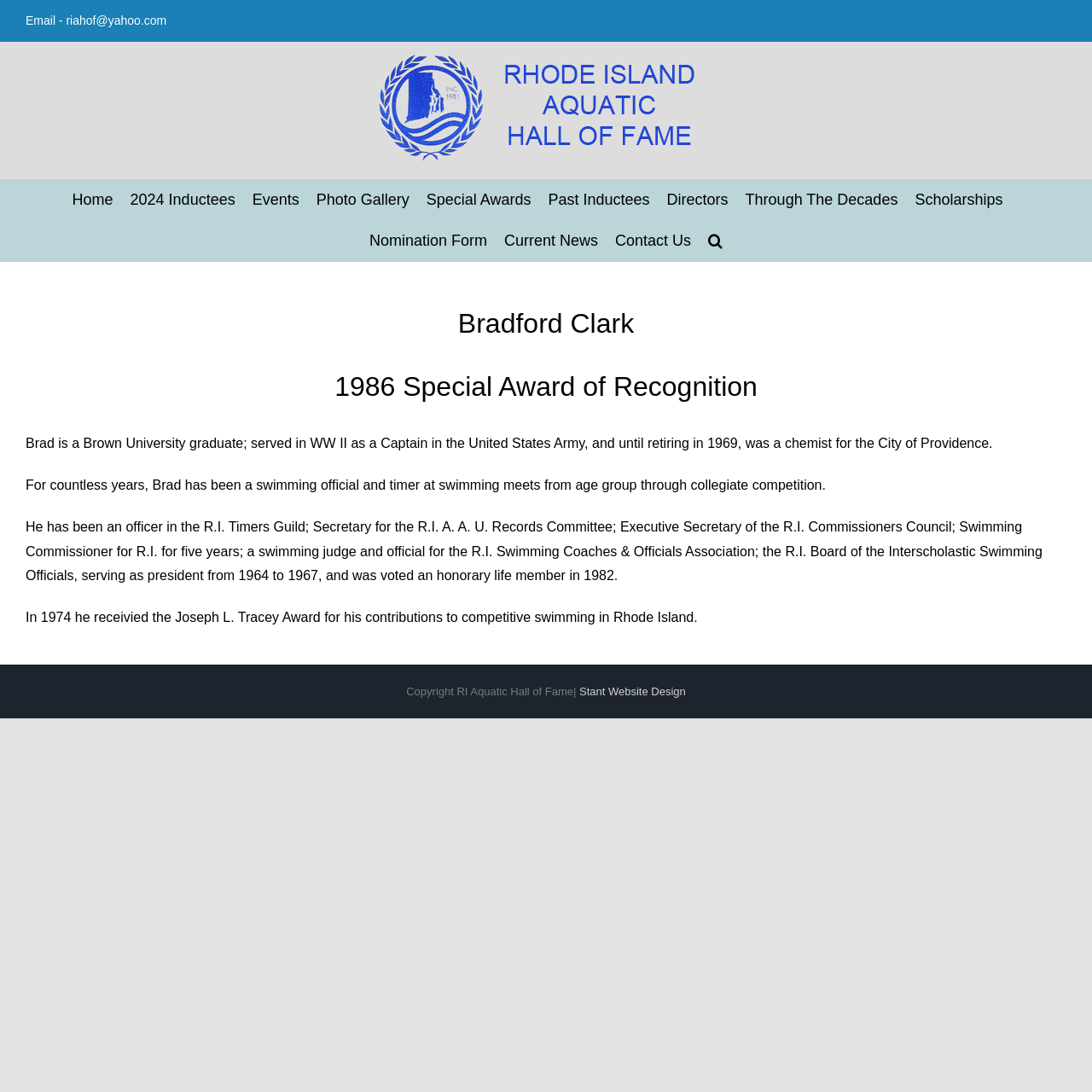Could you determine the bounding box coordinates of the clickable element to complete the instruction: "Email the Rhode Island Aquatic Hall of Fame"? Provide the coordinates as four float numbers between 0 and 1, i.e., [left, top, right, bottom].

[0.023, 0.012, 0.152, 0.025]